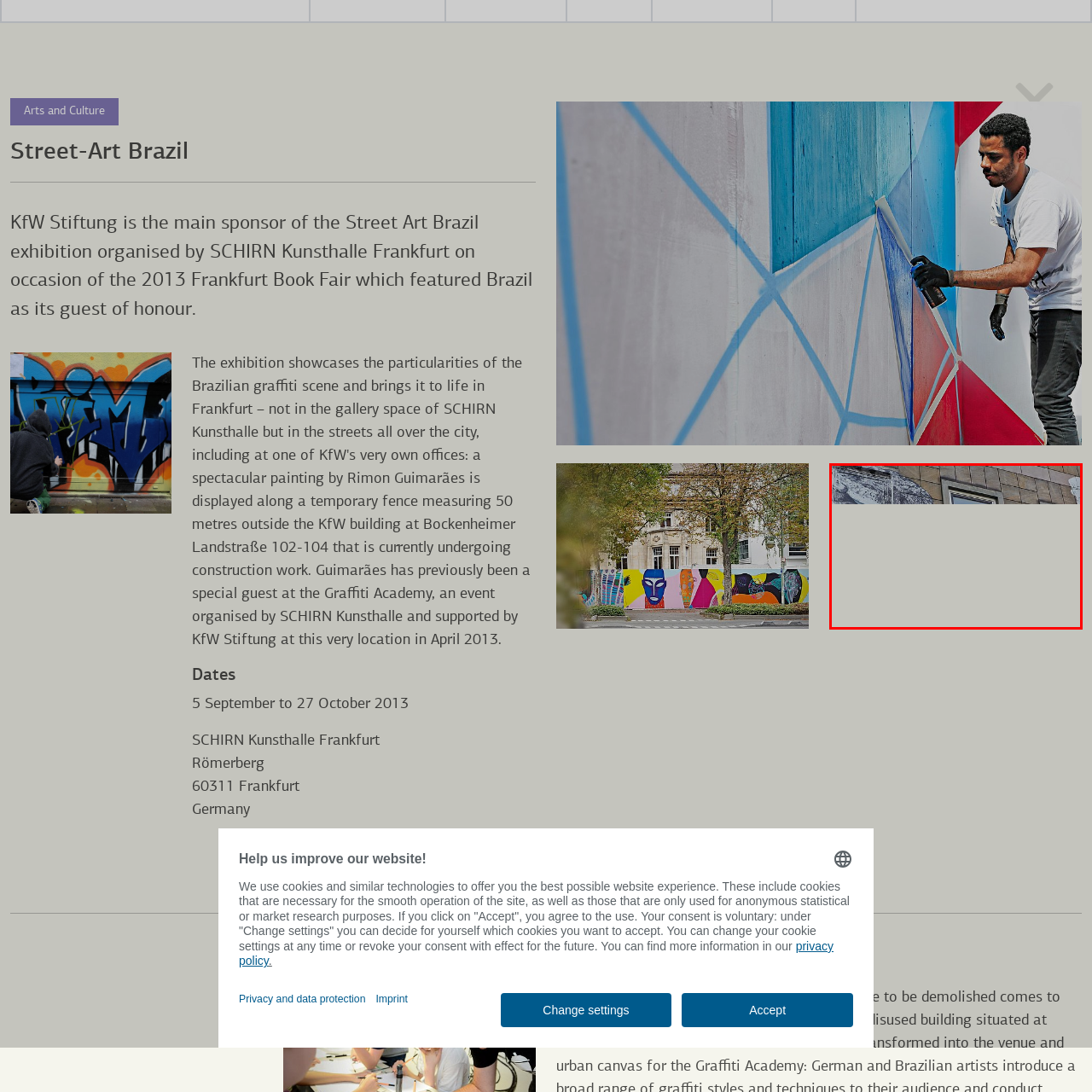Please examine the image within the red bounding box and provide an answer to the following question using a single word or phrase:
What is the material of the wall?

Tiles